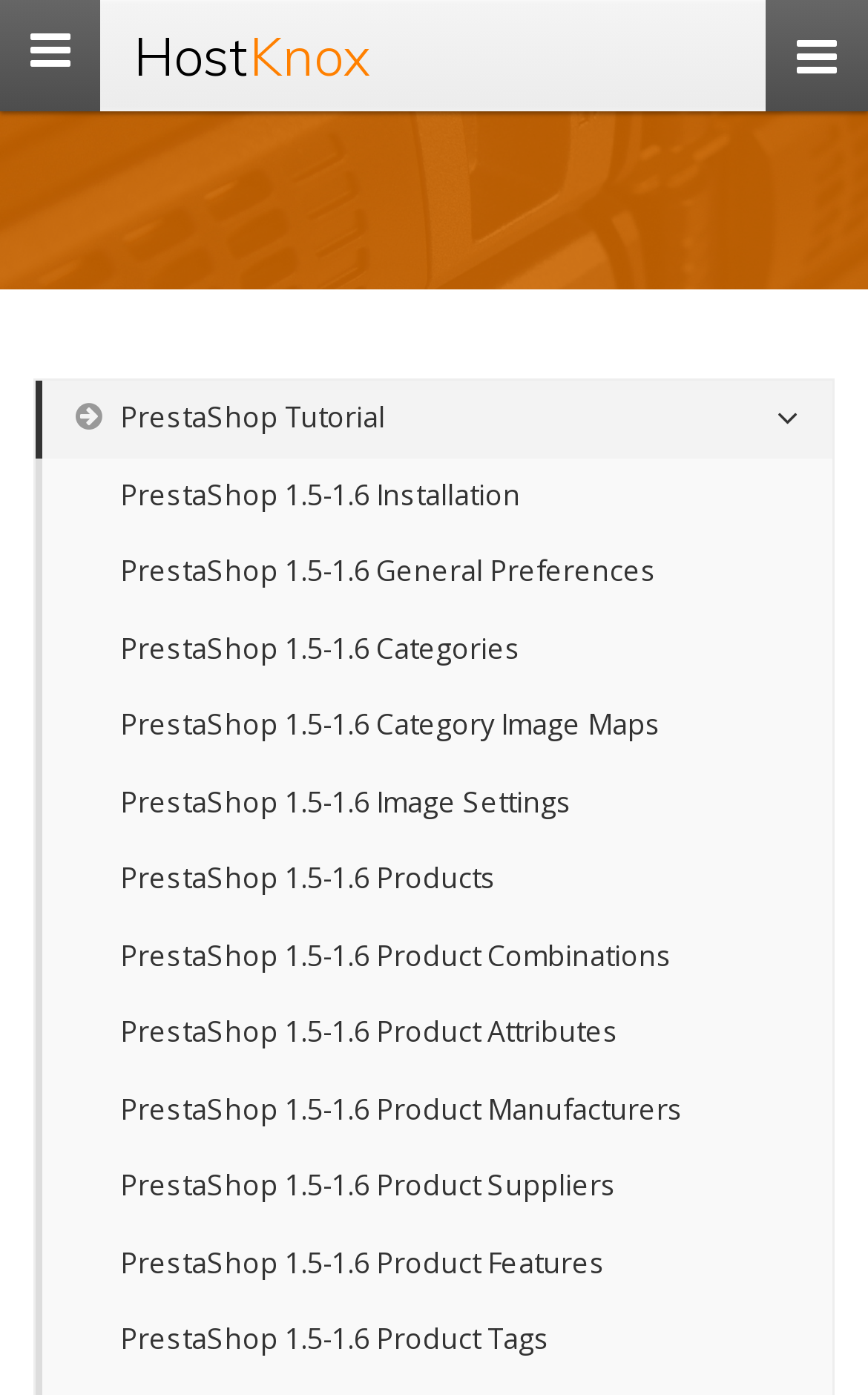Determine the bounding box coordinates for the clickable element to execute this instruction: "view PrestaShop 1.5-1.6 Products tutorial". Provide the coordinates as four float numbers between 0 and 1, i.e., [left, top, right, bottom].

[0.041, 0.603, 0.959, 0.658]